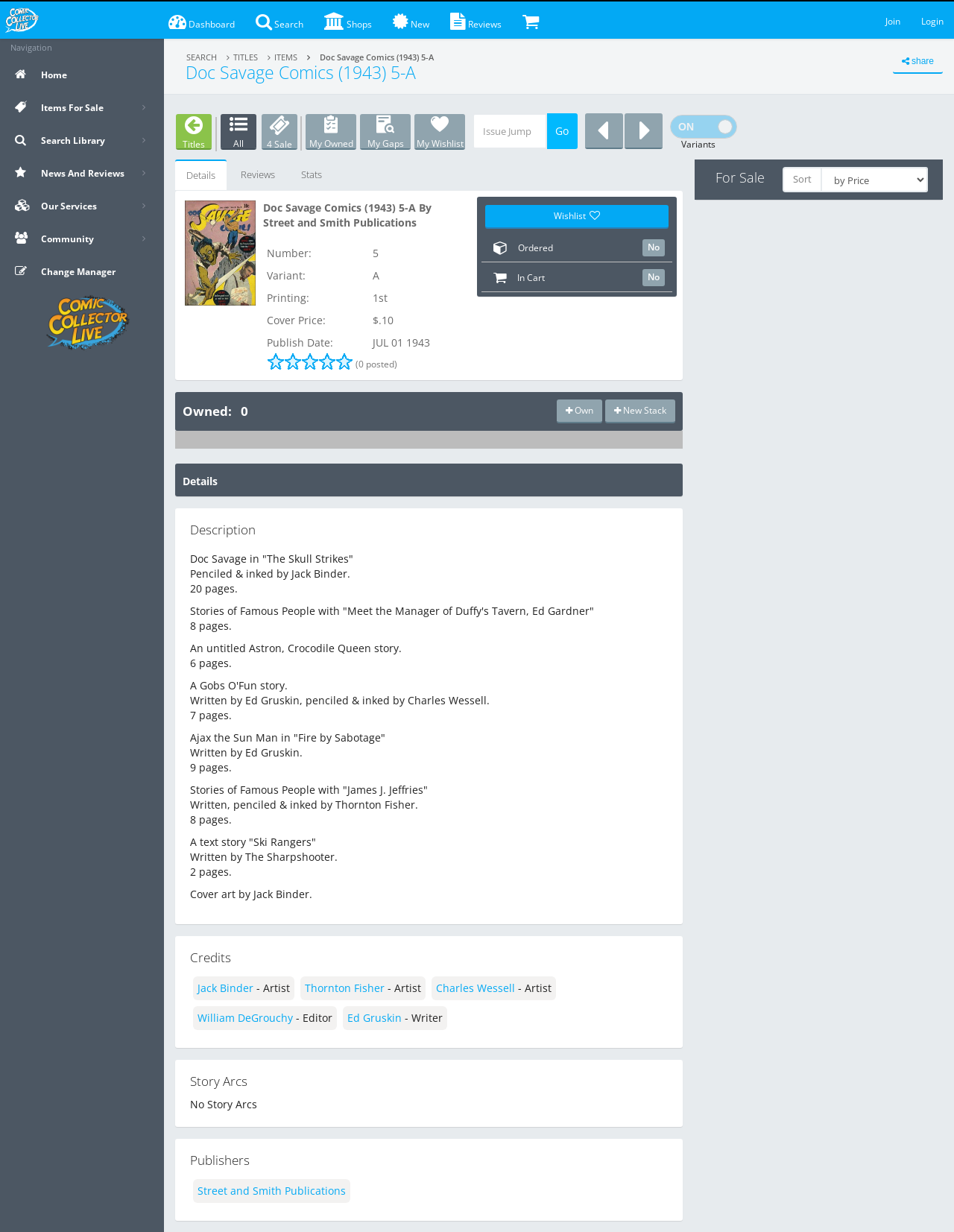Identify the bounding box coordinates of the specific part of the webpage to click to complete this instruction: "Jump to a specific issue".

[0.495, 0.092, 0.573, 0.121]